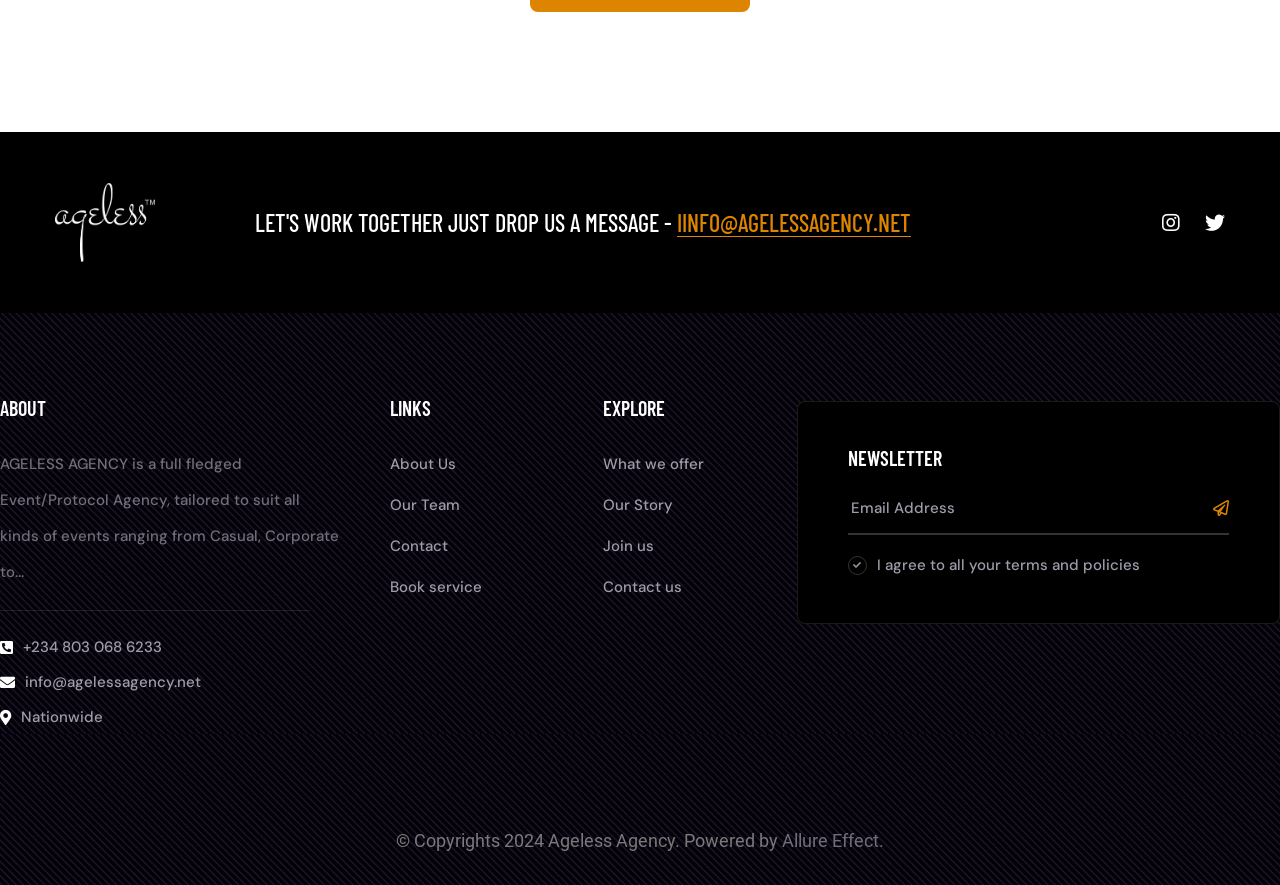Find the bounding box coordinates of the element to click in order to complete the given instruction: "Return to Leicester City Council homepage."

None